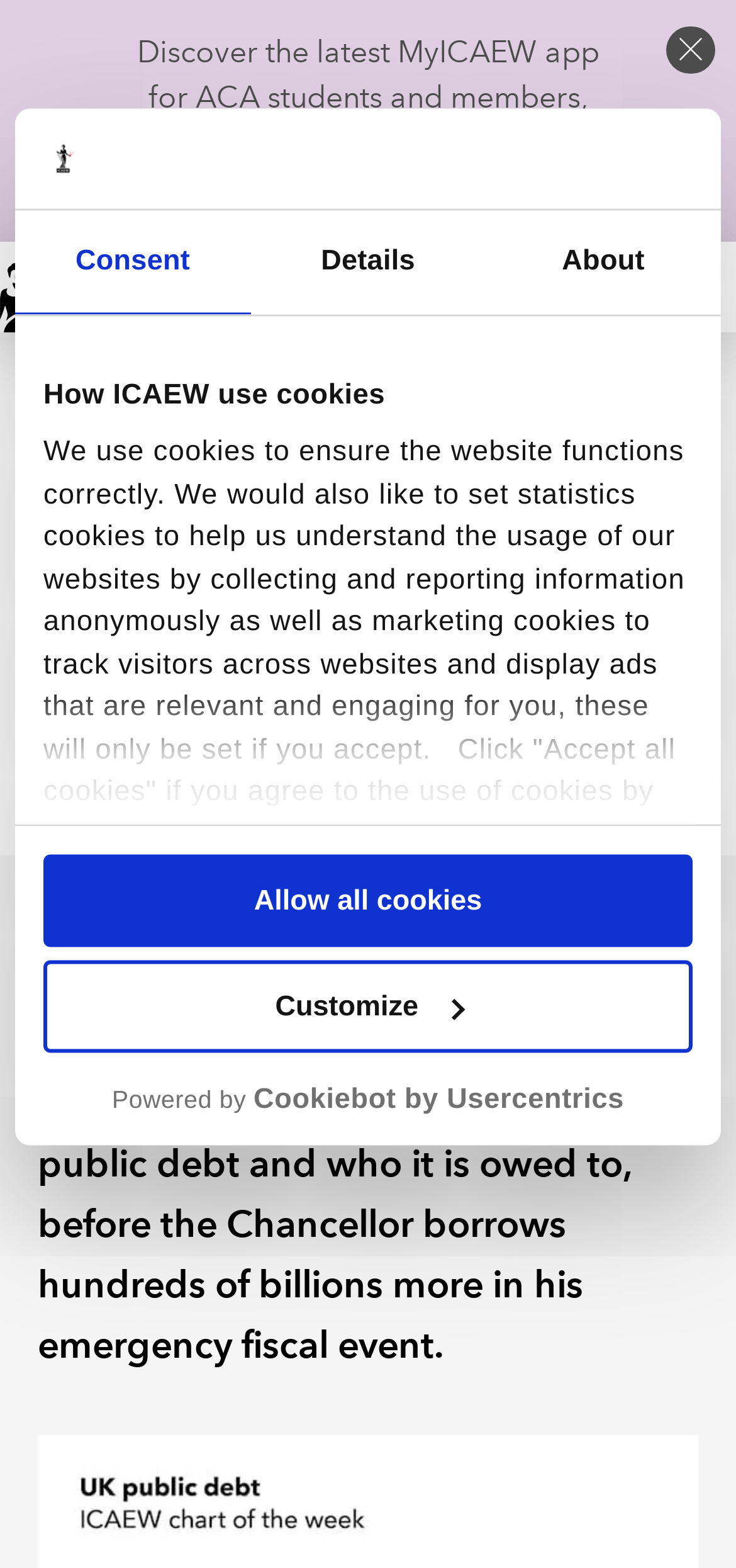Could you determine the bounding box coordinates of the clickable element to complete the instruction: "Click the 'Chart of the week: UK public debt' link"? Provide the coordinates as four float numbers between 0 and 1, i.e., [left, top, right, bottom].

[0.503, 0.259, 0.987, 0.277]